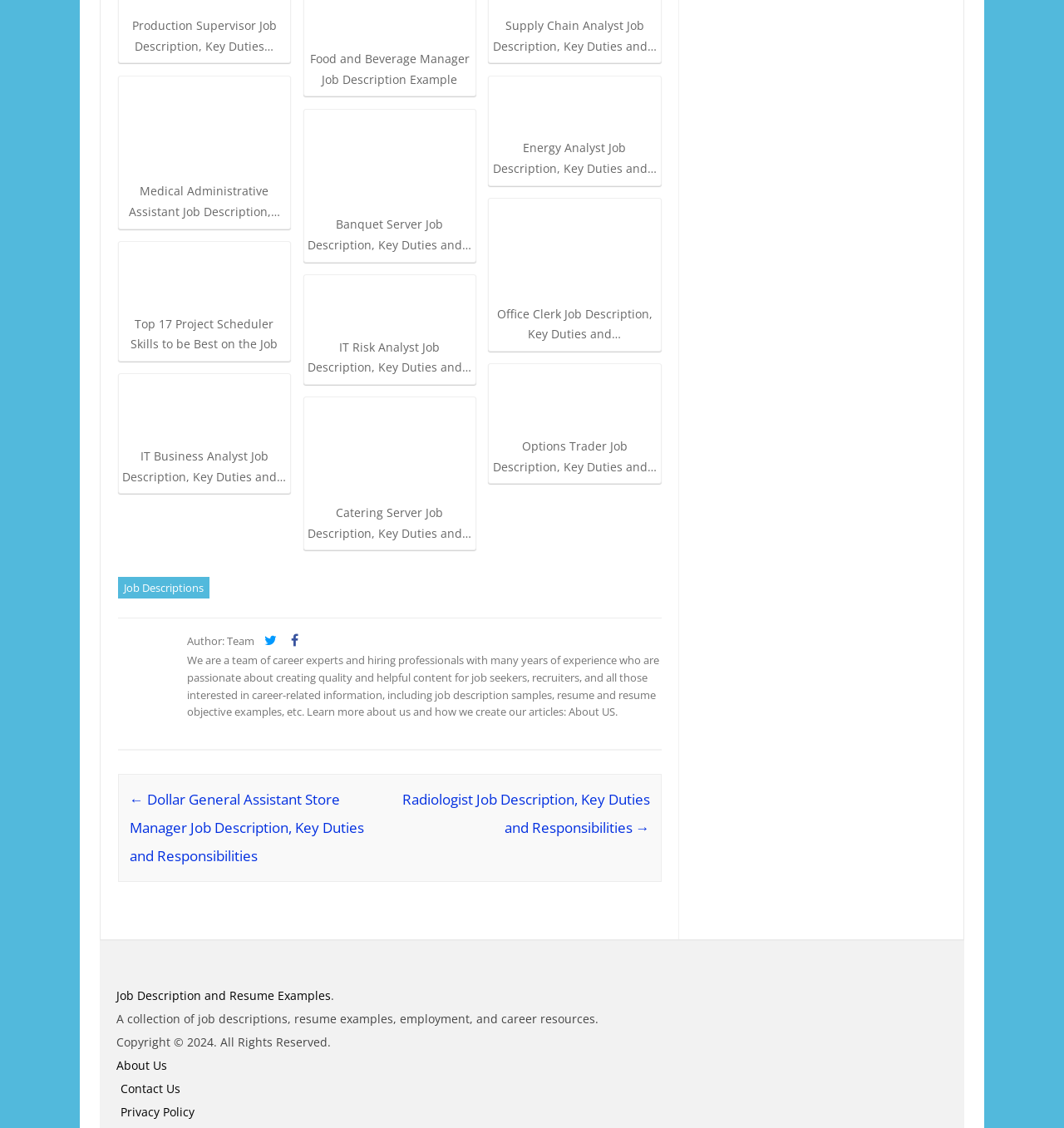Could you highlight the region that needs to be clicked to execute the instruction: "Visit the About Us page"?

[0.534, 0.624, 0.58, 0.638]